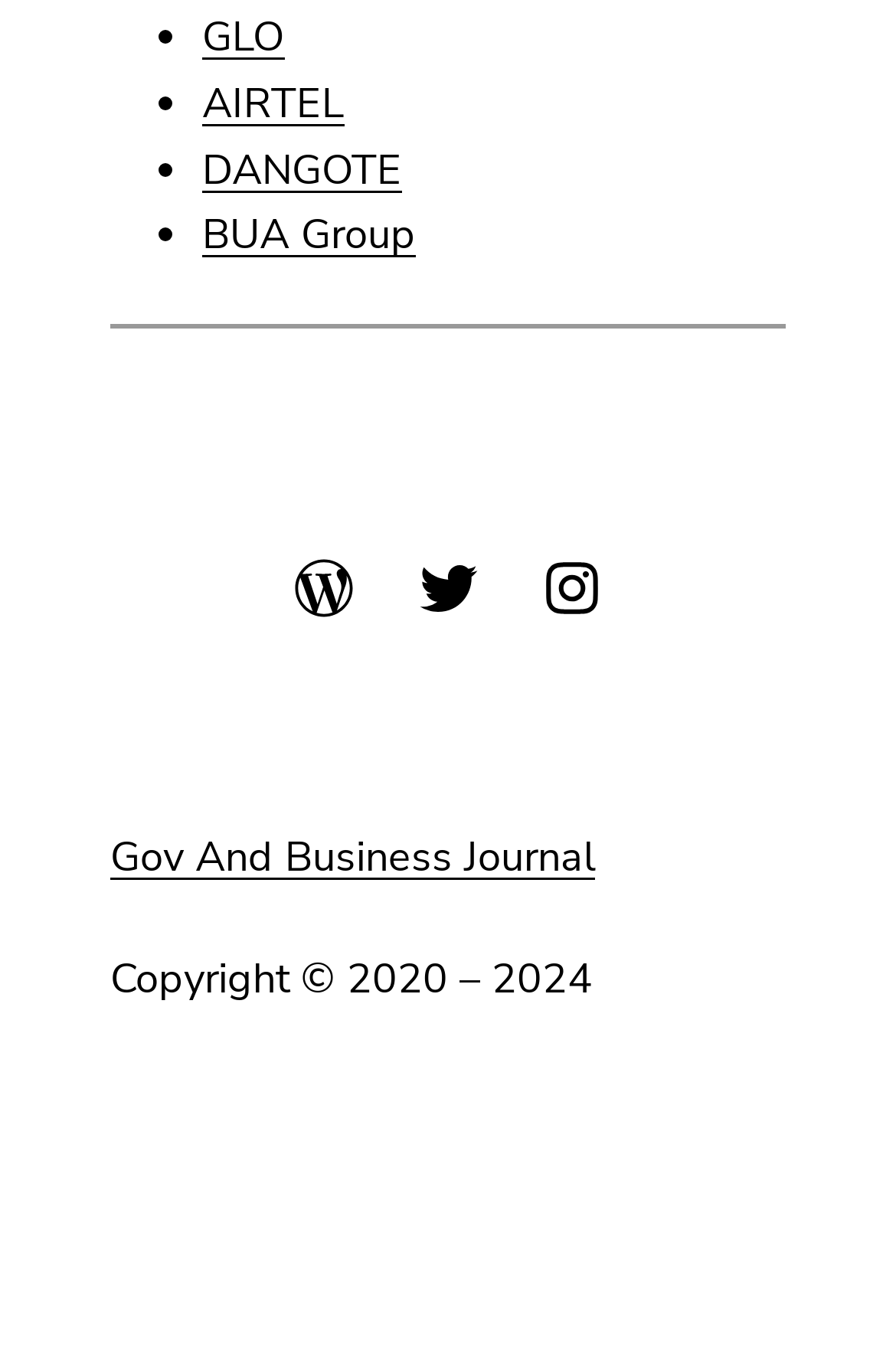Locate the bounding box coordinates of the element that needs to be clicked to carry out the instruction: "Explore BUA Group". The coordinates should be given as four float numbers ranging from 0 to 1, i.e., [left, top, right, bottom].

[0.226, 0.152, 0.464, 0.192]